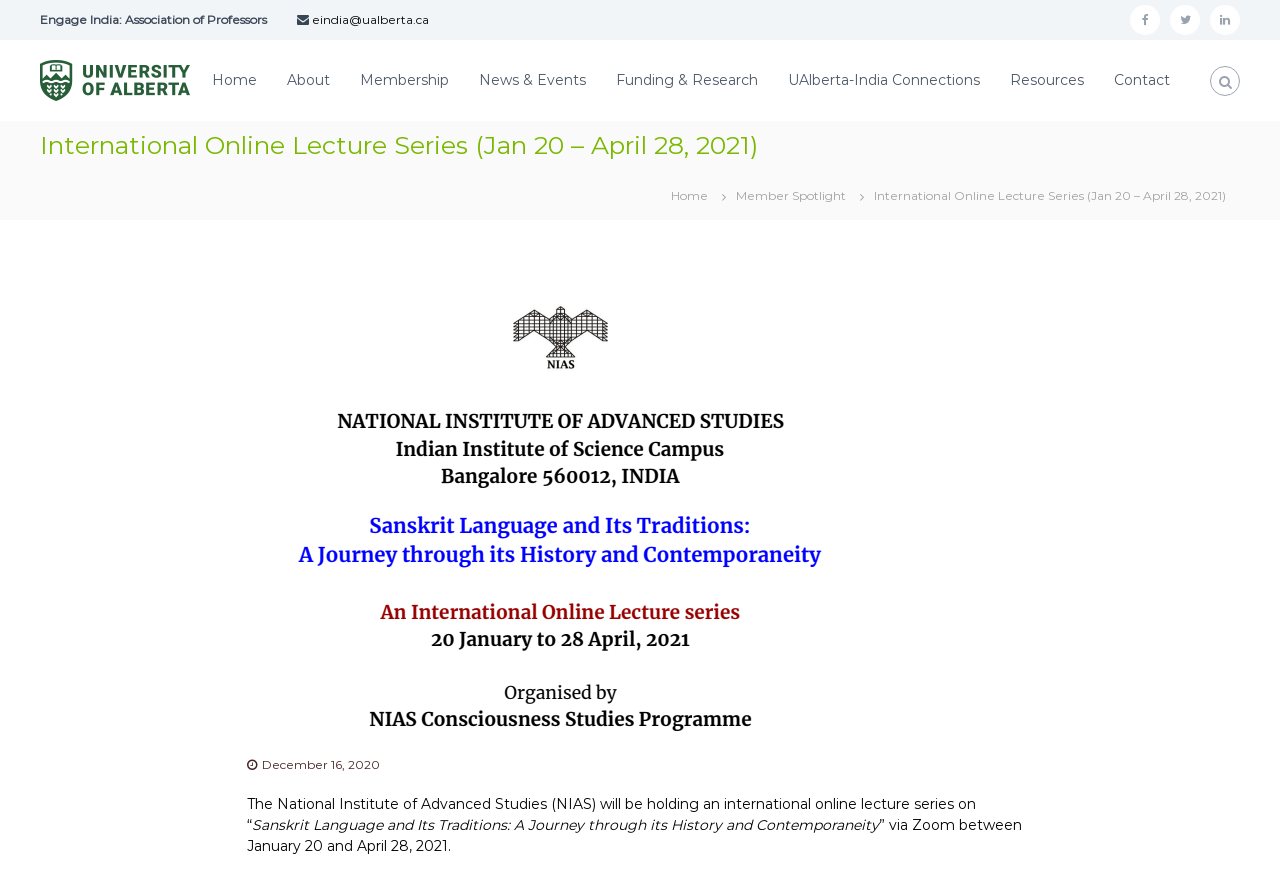Based on the element description: "Home", identify the UI element and provide its bounding box coordinates. Use four float numbers between 0 and 1, [left, top, right, bottom].

[0.513, 0.213, 0.564, 0.233]